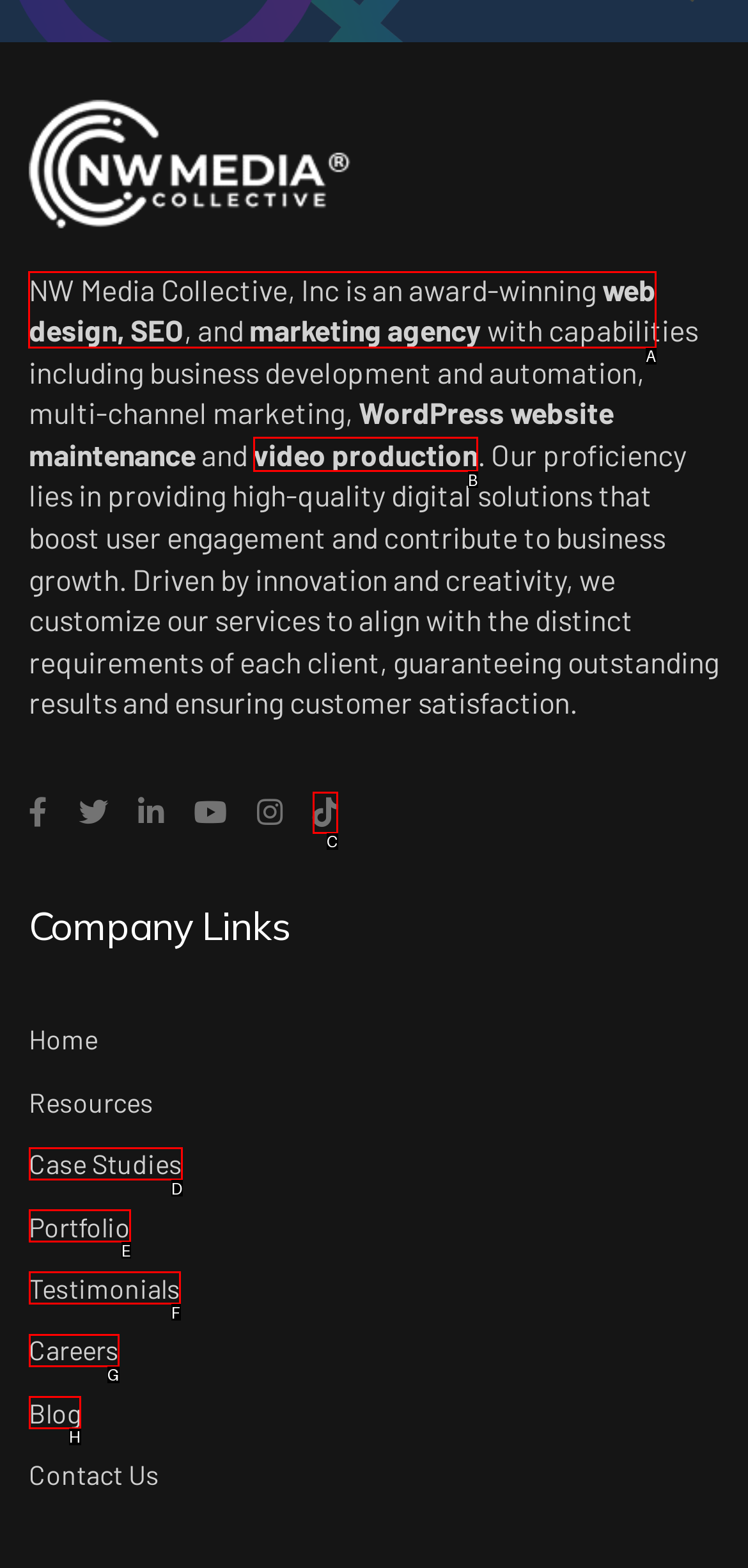Indicate which lettered UI element to click to fulfill the following task: Click on the web design link
Provide the letter of the correct option.

A